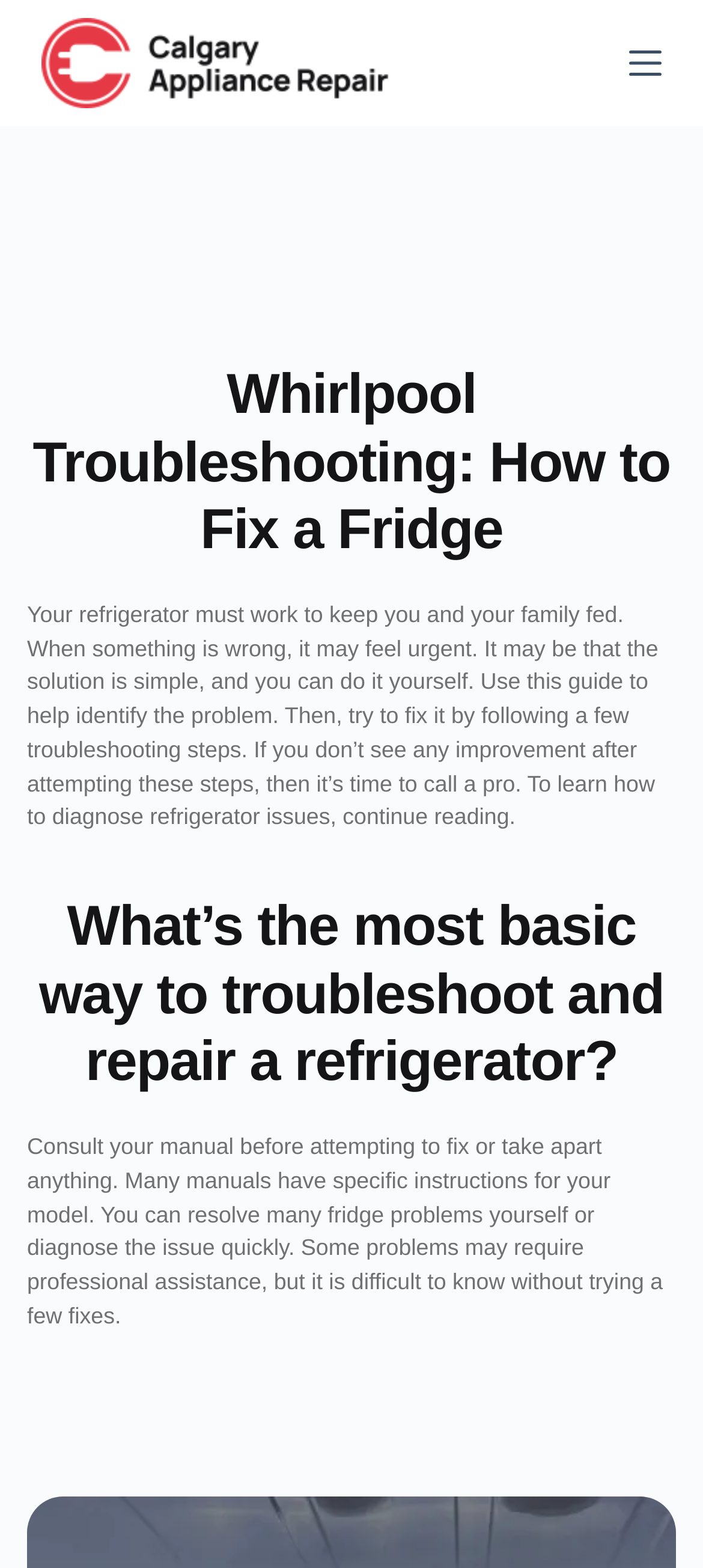Based on the element description "DJ Mixes", predict the bounding box coordinates of the UI element.

None